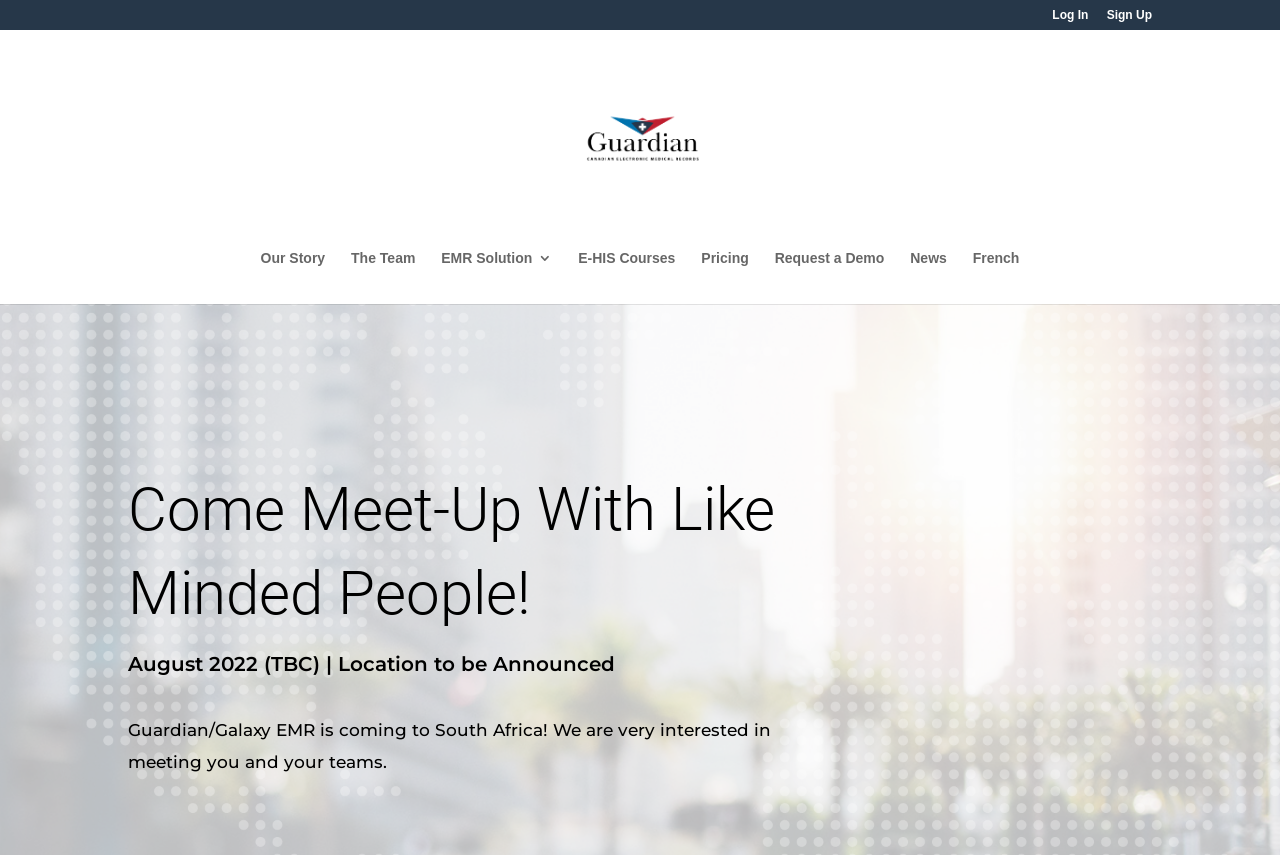How many navigation links are on the top?
Answer with a single word or phrase by referring to the visual content.

2